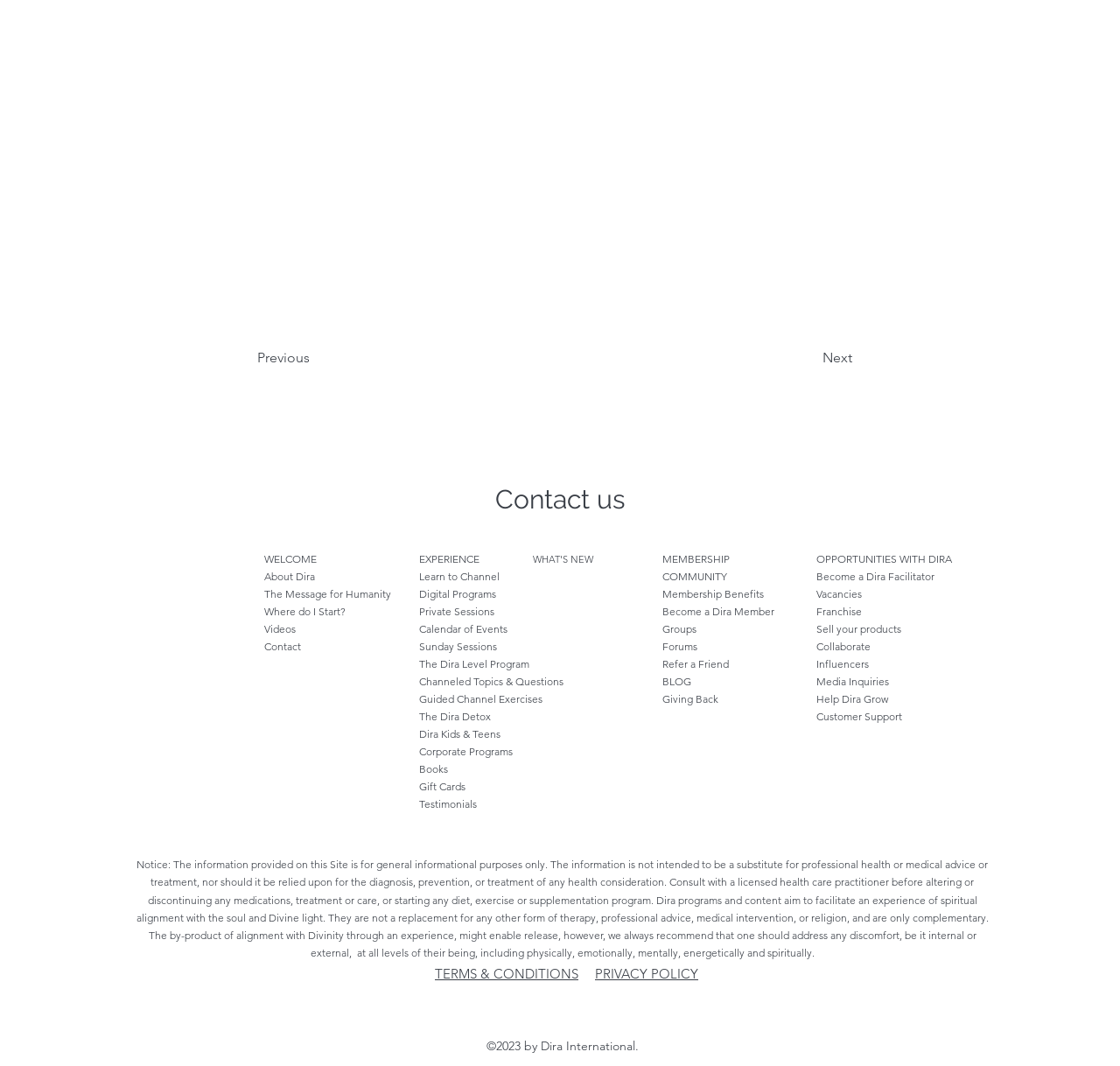Please identify the bounding box coordinates of the element's region that should be clicked to execute the following instruction: "Read the 'BLOG'". The bounding box coordinates must be four float numbers between 0 and 1, i.e., [left, top, right, bottom].

[0.591, 0.633, 0.617, 0.645]